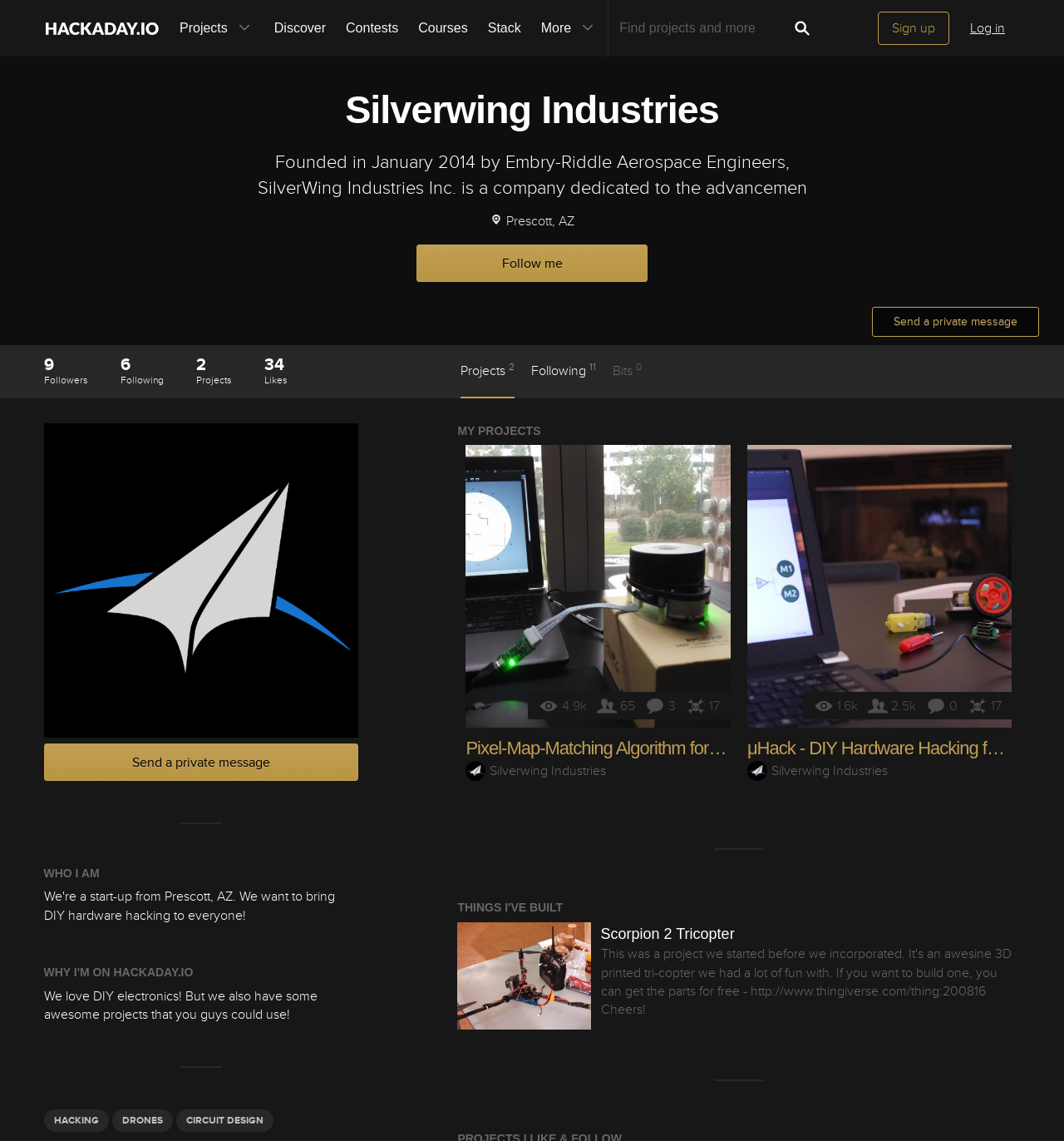Pinpoint the bounding box coordinates of the clickable element needed to complete the instruction: "View Pixel-Map-Matching Algorithm for LiDAR Navigation project". The coordinates should be provided as four float numbers between 0 and 1: [left, top, right, bottom].

[0.438, 0.39, 0.687, 0.638]